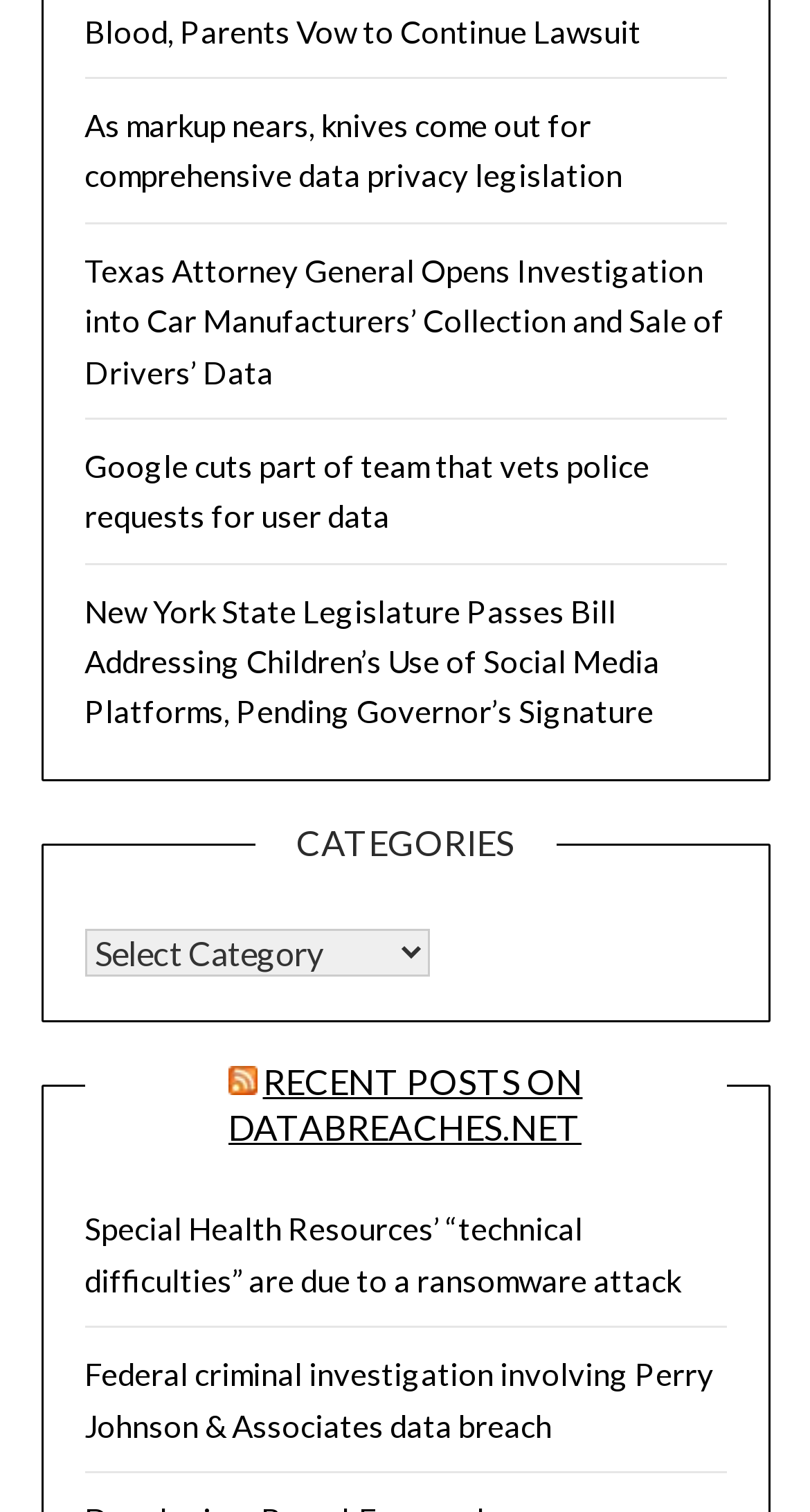Specify the bounding box coordinates of the area to click in order to follow the given instruction: "Read about the ransomware attack on Special Health Resources."

[0.104, 0.8, 0.84, 0.859]